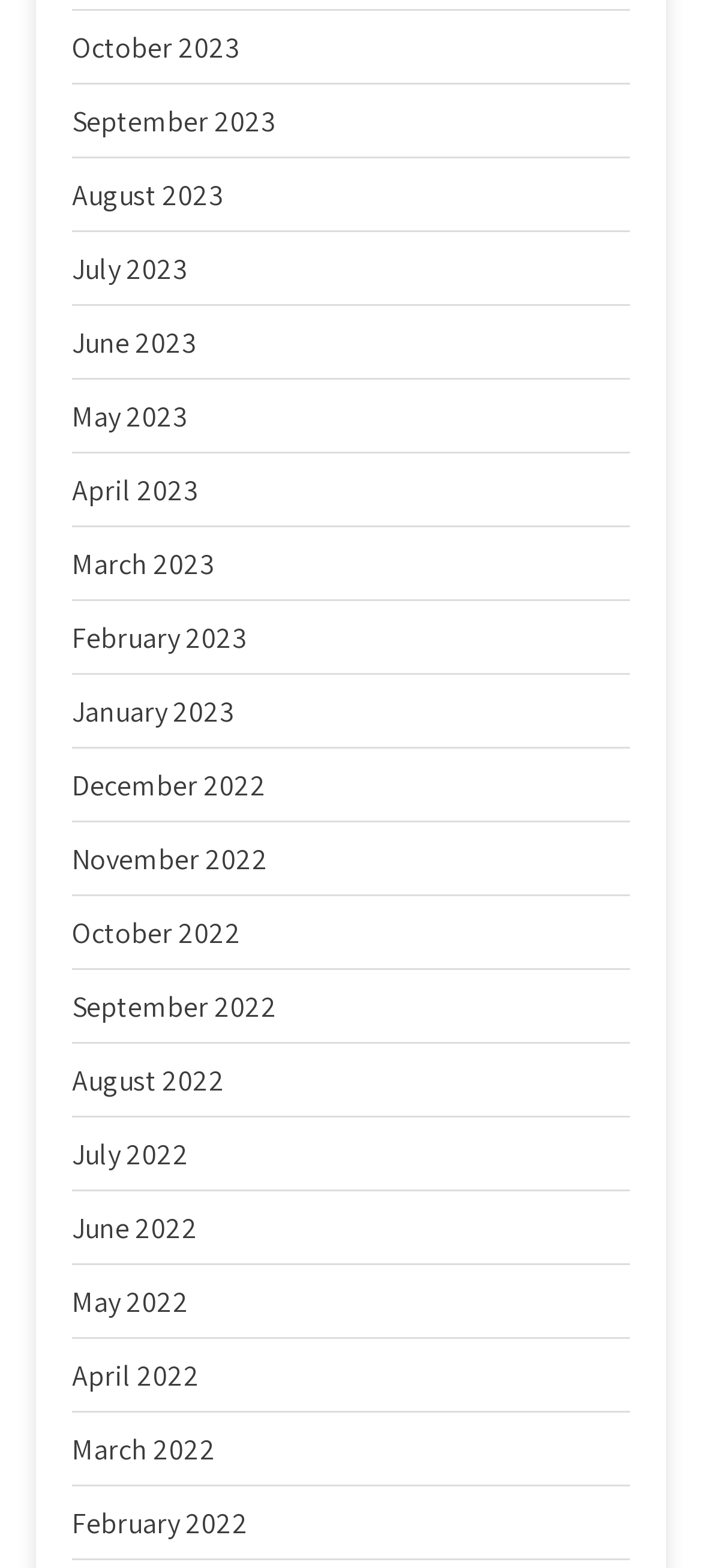Could you locate the bounding box coordinates for the section that should be clicked to accomplish this task: "view October 2023".

[0.103, 0.018, 0.341, 0.042]